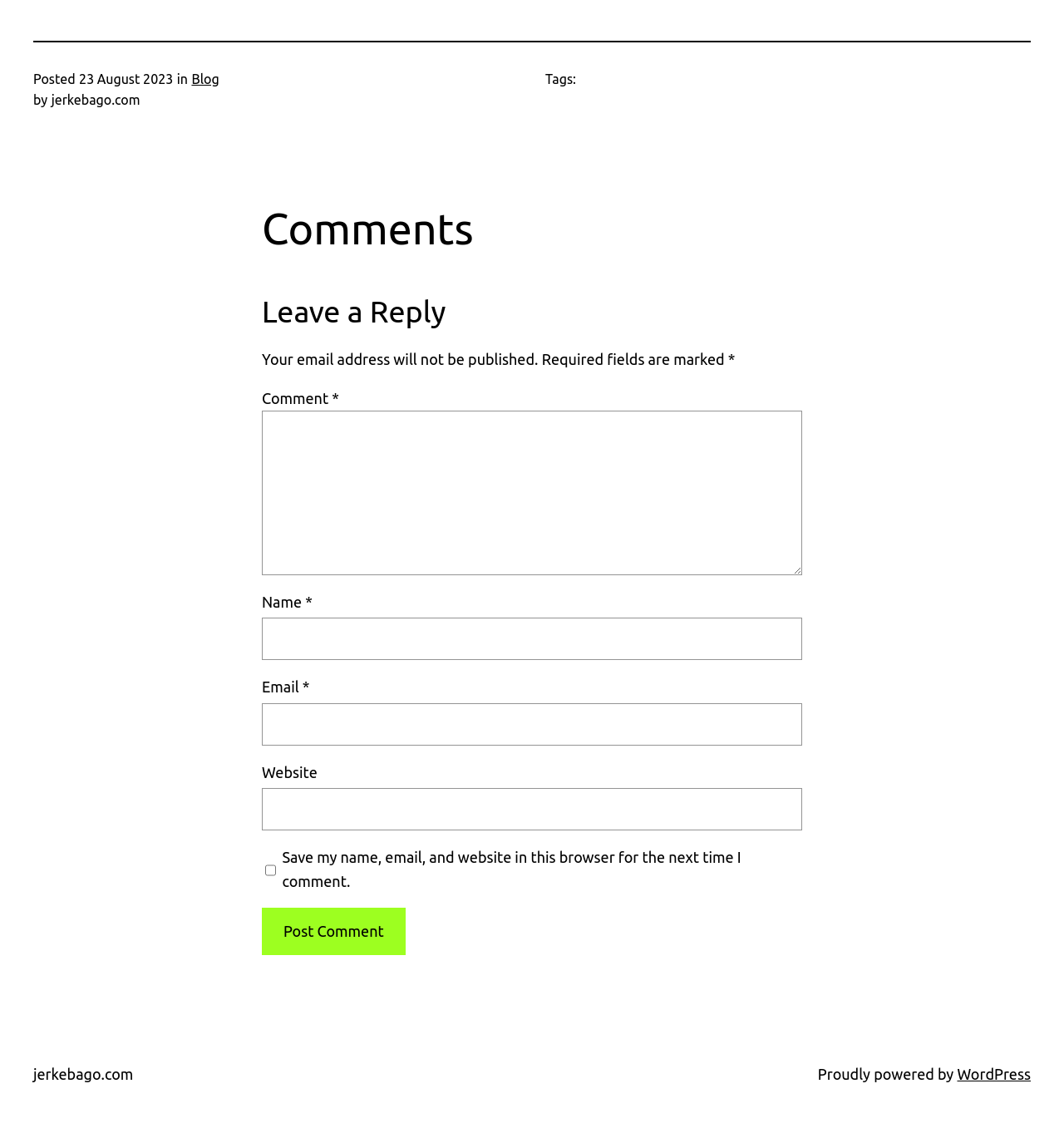Please determine the bounding box coordinates of the clickable area required to carry out the following instruction: "Check the WordPress link". The coordinates must be four float numbers between 0 and 1, represented as [left, top, right, bottom].

[0.9, 0.949, 0.969, 0.964]